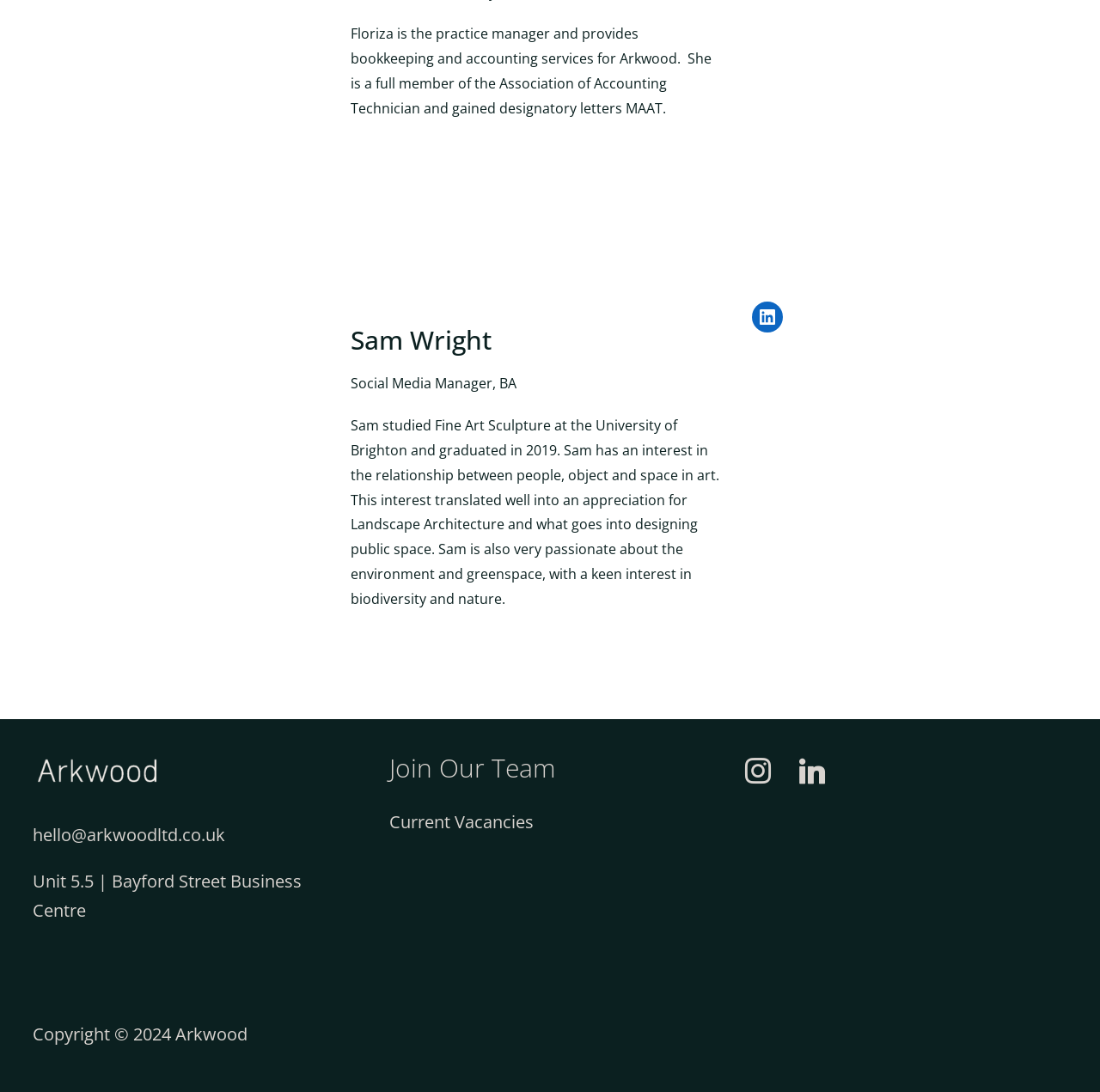Identify the bounding box of the UI element that matches this description: "Current Vacancies".

[0.354, 0.742, 0.485, 0.763]